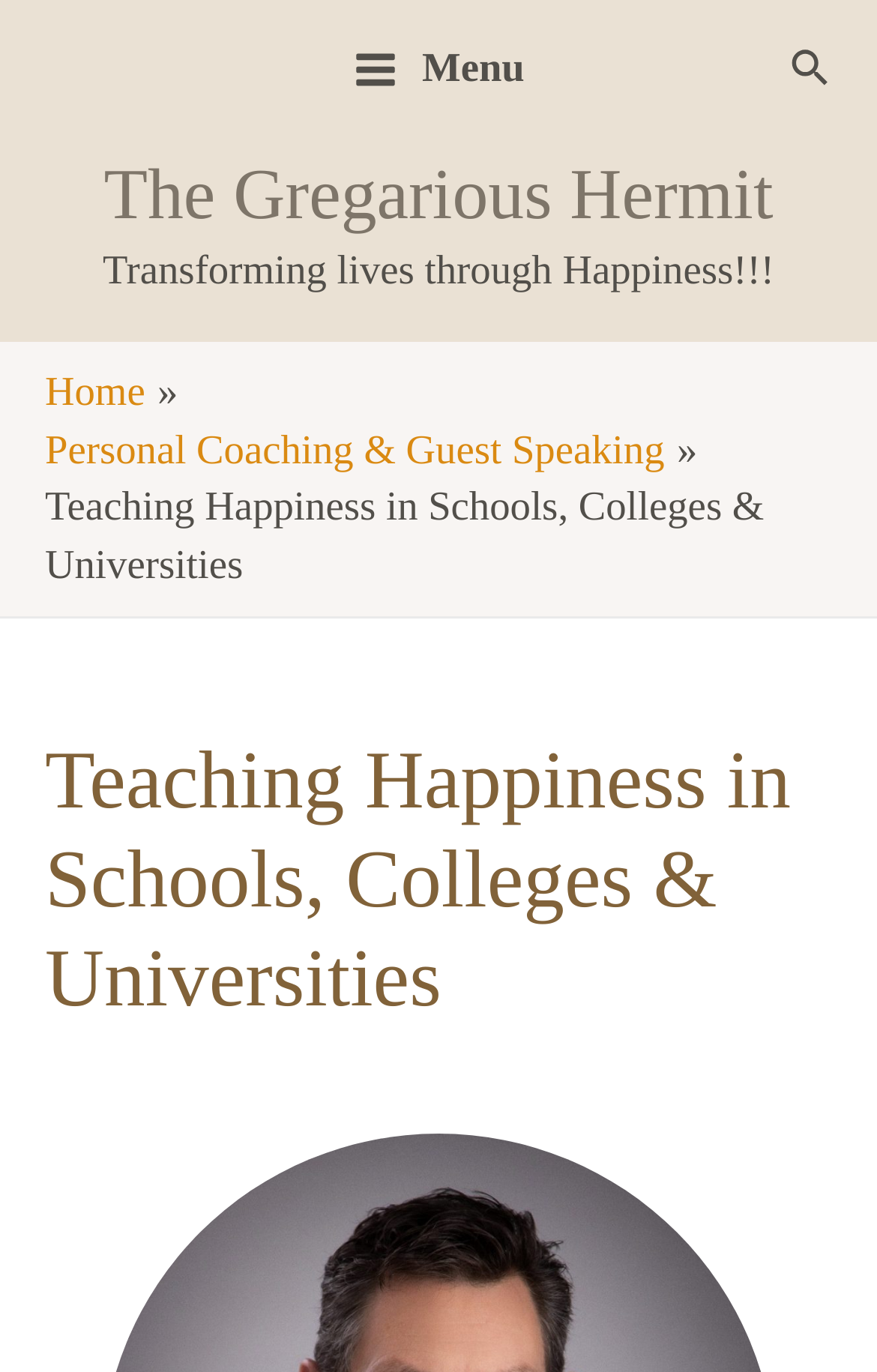Offer a comprehensive description of the webpage’s content and structure.

The webpage is about "Teaching Happiness in Schools, Colleges & Universities" by "The Gregarious Hermit". At the top left, there is a main menu button labeled "Main Menu Menu" with an accompanying image. To the right of the main menu button, there is a search icon link with an image. 

Below the main menu button, there is a link to "The Gregarious Hermit" and a static text "Transforming lives through Happiness!!!" which is positioned closely to the link. 

On the top right, there is a navigation section labeled "Breadcrumbs" which contains three links: "Home", "Personal Coaching & Guest Speaking", and a static text "Teaching Happiness in Schools, Colleges & Universities". The static text is also a heading, which is the main title of the webpage. 

There are no other UI elements or text on the webpage besides these mentioned.